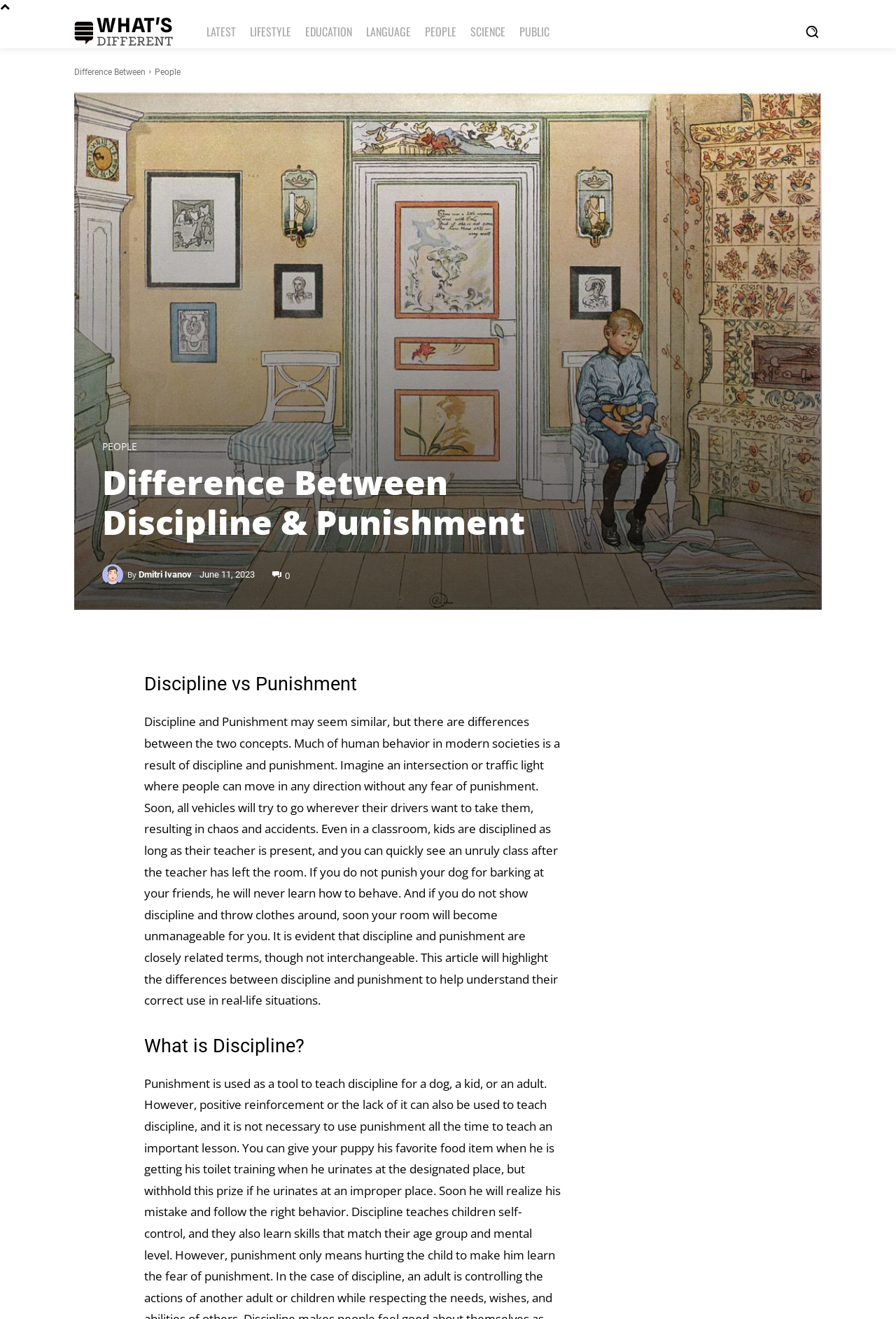What is the category of the article?
Look at the image and respond with a one-word or short-phrase answer.

People